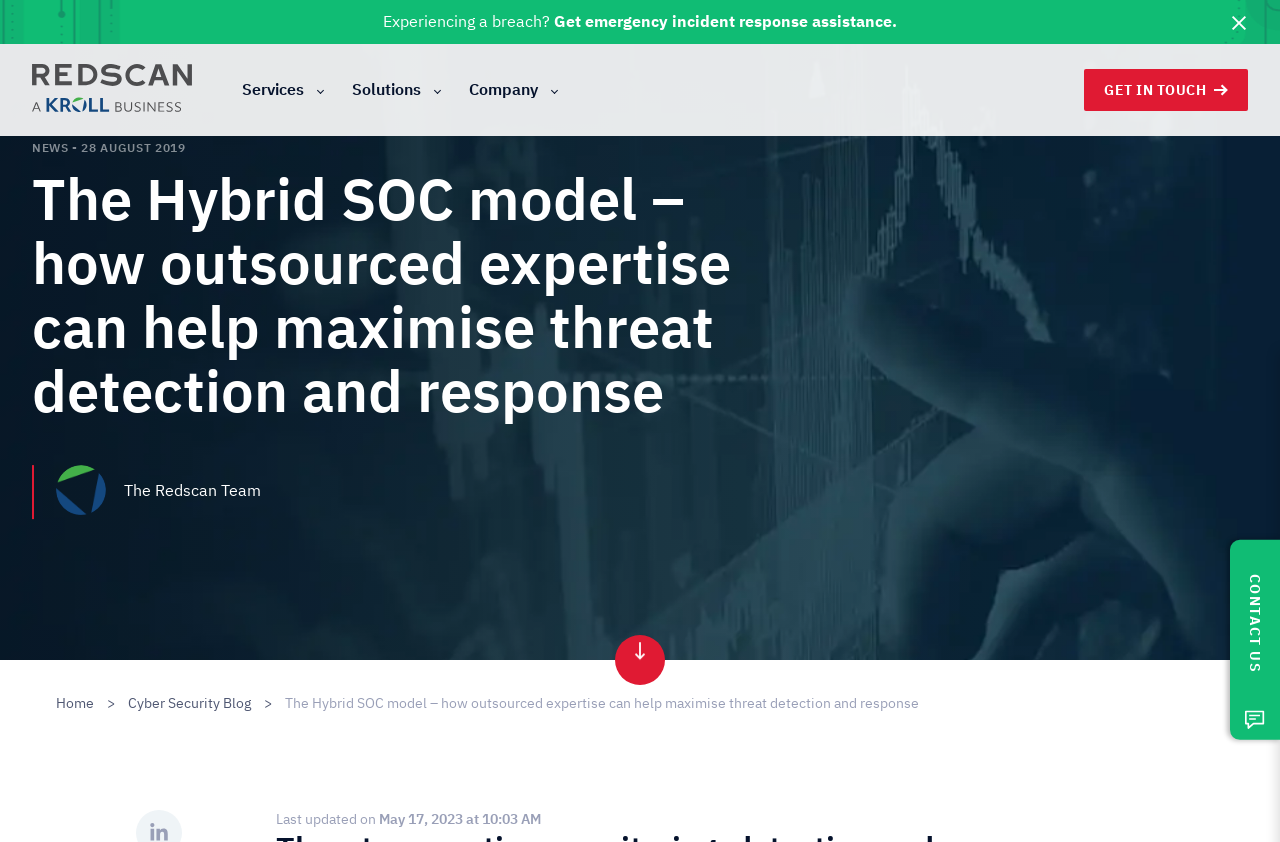Locate the bounding box coordinates of the UI element described by: "Home". The bounding box coordinates should consist of four float numbers between 0 and 1, i.e., [left, top, right, bottom].

[0.044, 0.823, 0.081, 0.848]